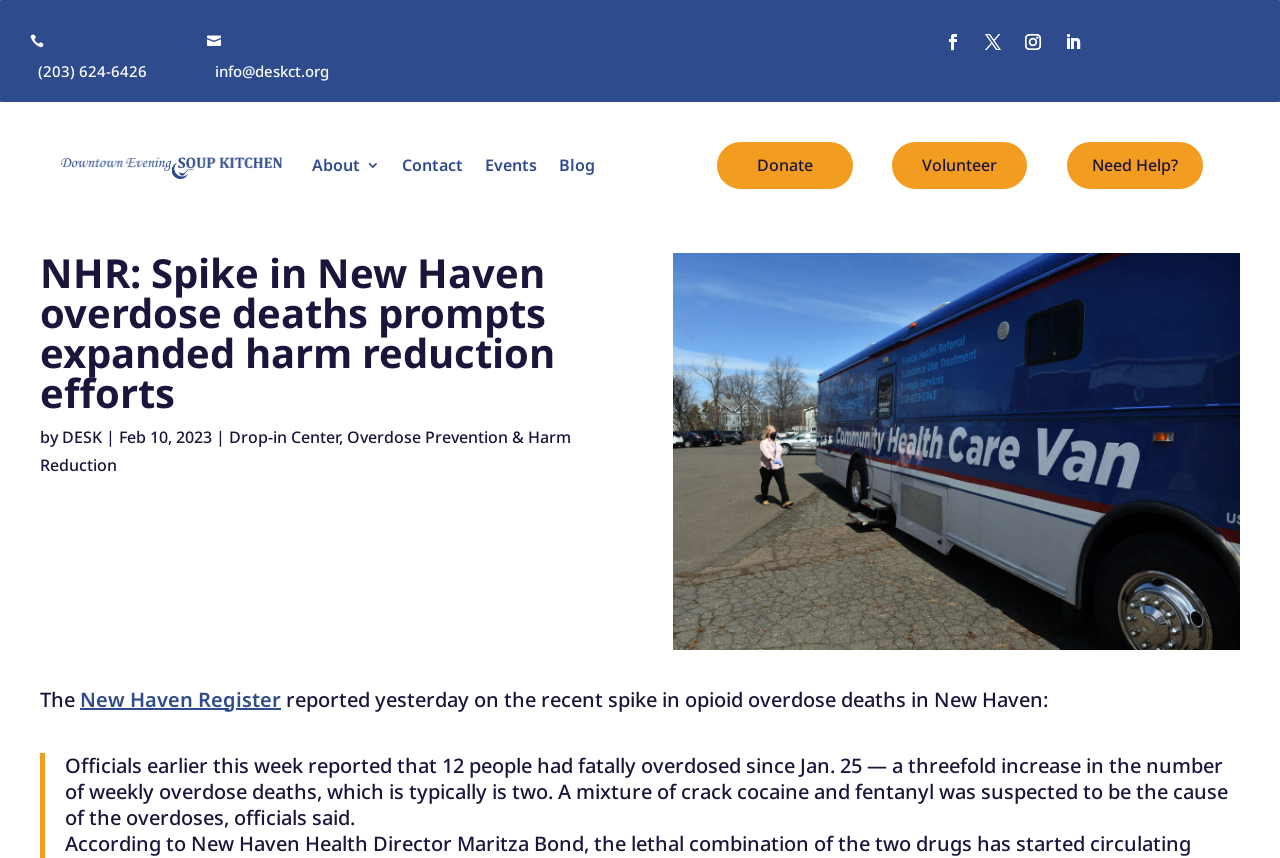Please identify the bounding box coordinates of where to click in order to follow the instruction: "Learn about 'Overdose Prevention & Harm Reduction'".

[0.031, 0.497, 0.446, 0.555]